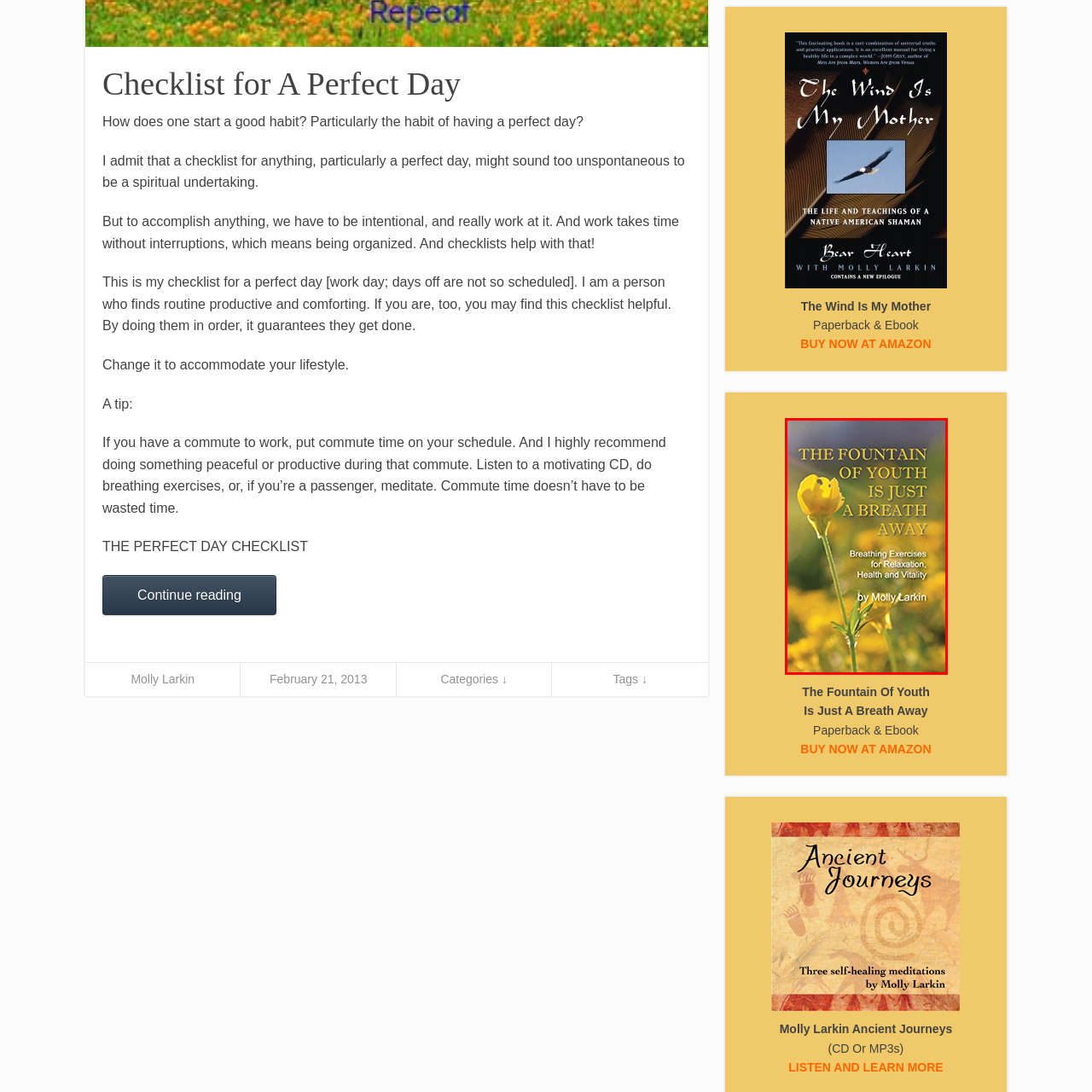Use the image within the highlighted red box to answer the following question with a single word or phrase:
What is the main focus of the book?

Breathing exercises